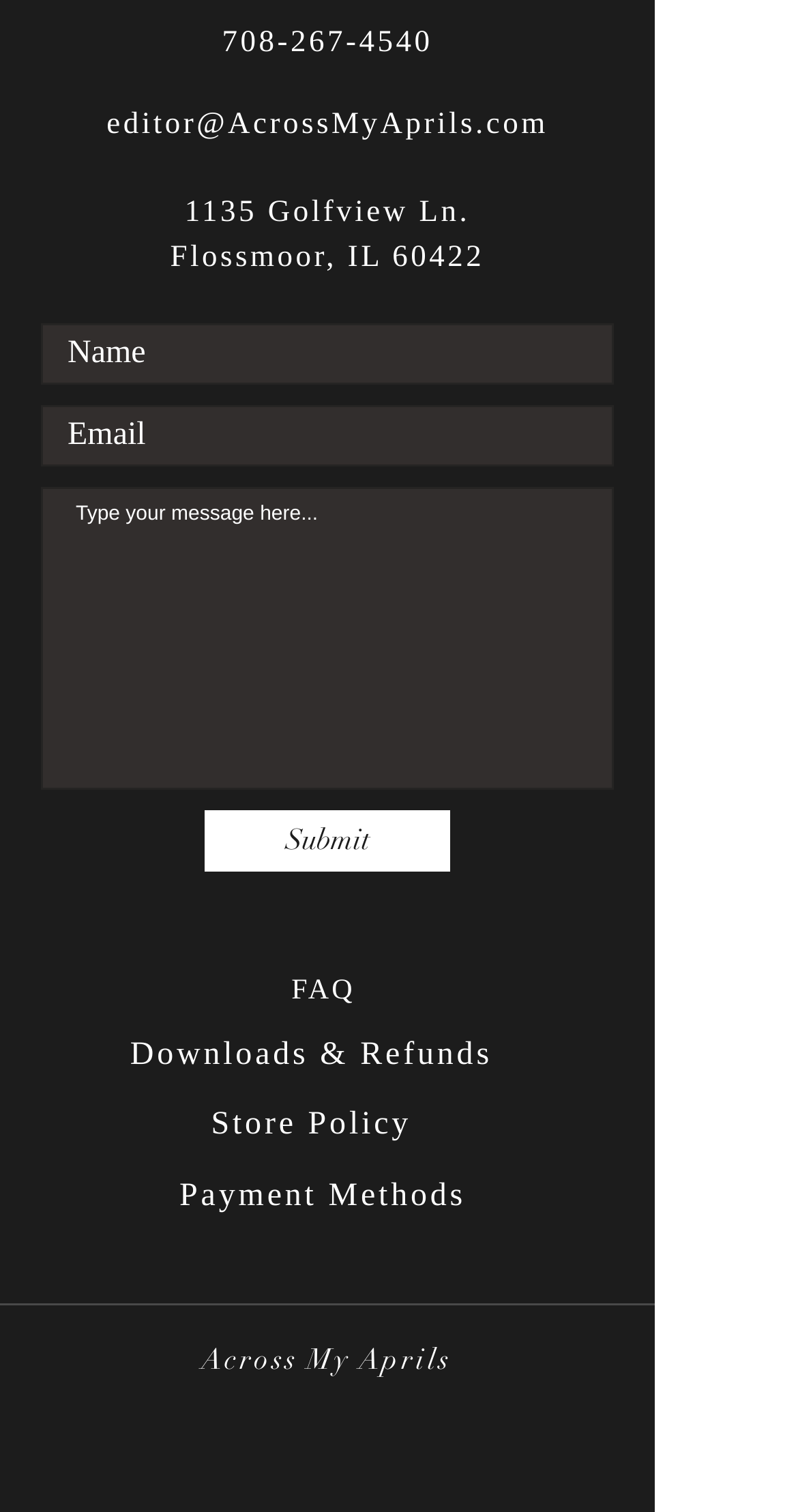Please answer the following question using a single word or phrase: 
What is the phone number on the webpage?

708-267-4540